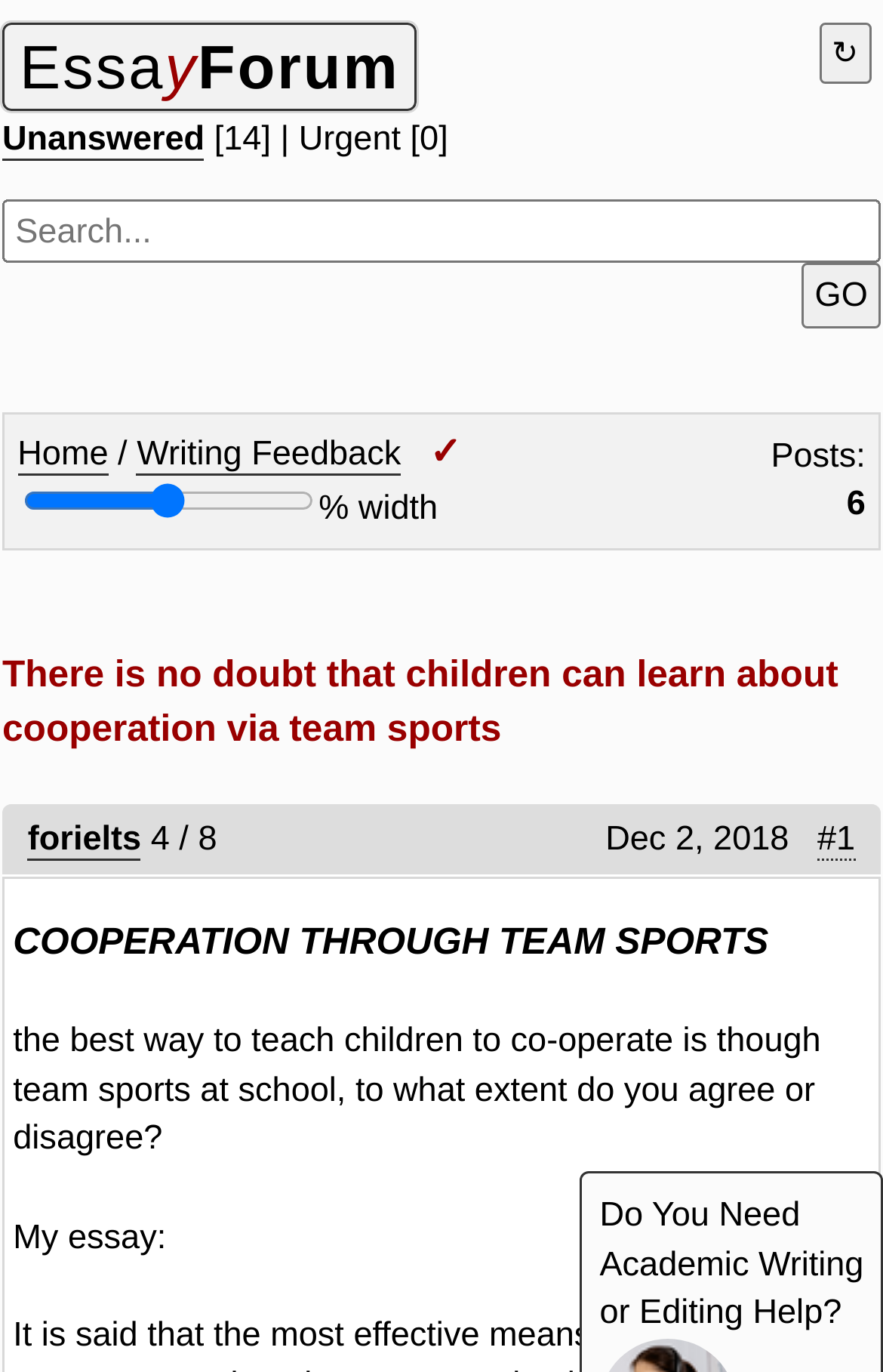Please locate the bounding box coordinates for the element that should be clicked to achieve the following instruction: "Click on the 'EssayForum' link". Ensure the coordinates are given as four float numbers between 0 and 1, i.e., [left, top, right, bottom].

[0.003, 0.016, 0.472, 0.081]